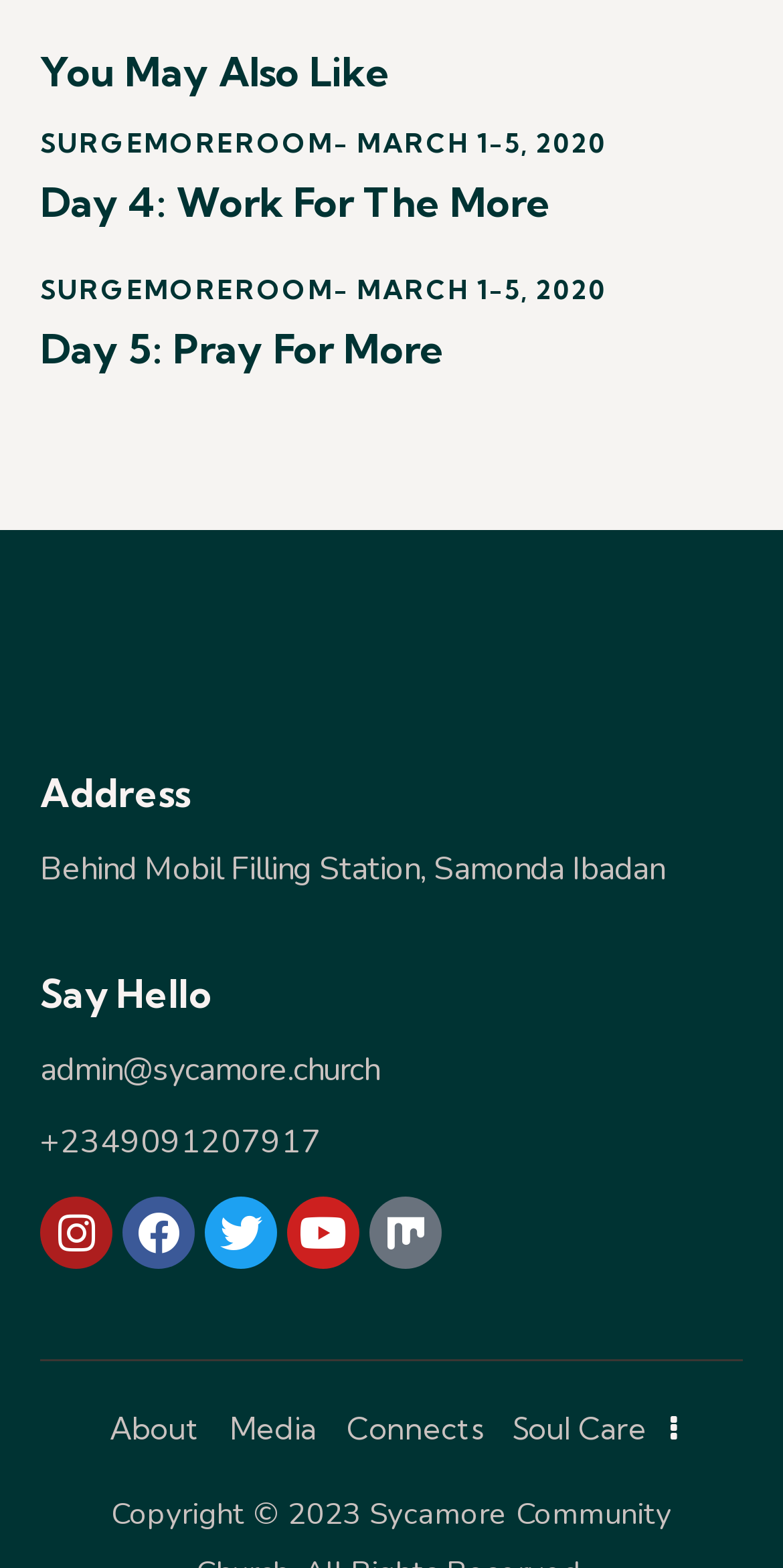Show the bounding box coordinates for the element that needs to be clicked to execute the following instruction: "Visit 'Day 4: Work For The More'". Provide the coordinates in the form of four float numbers between 0 and 1, i.e., [left, top, right, bottom].

[0.051, 0.114, 0.949, 0.145]